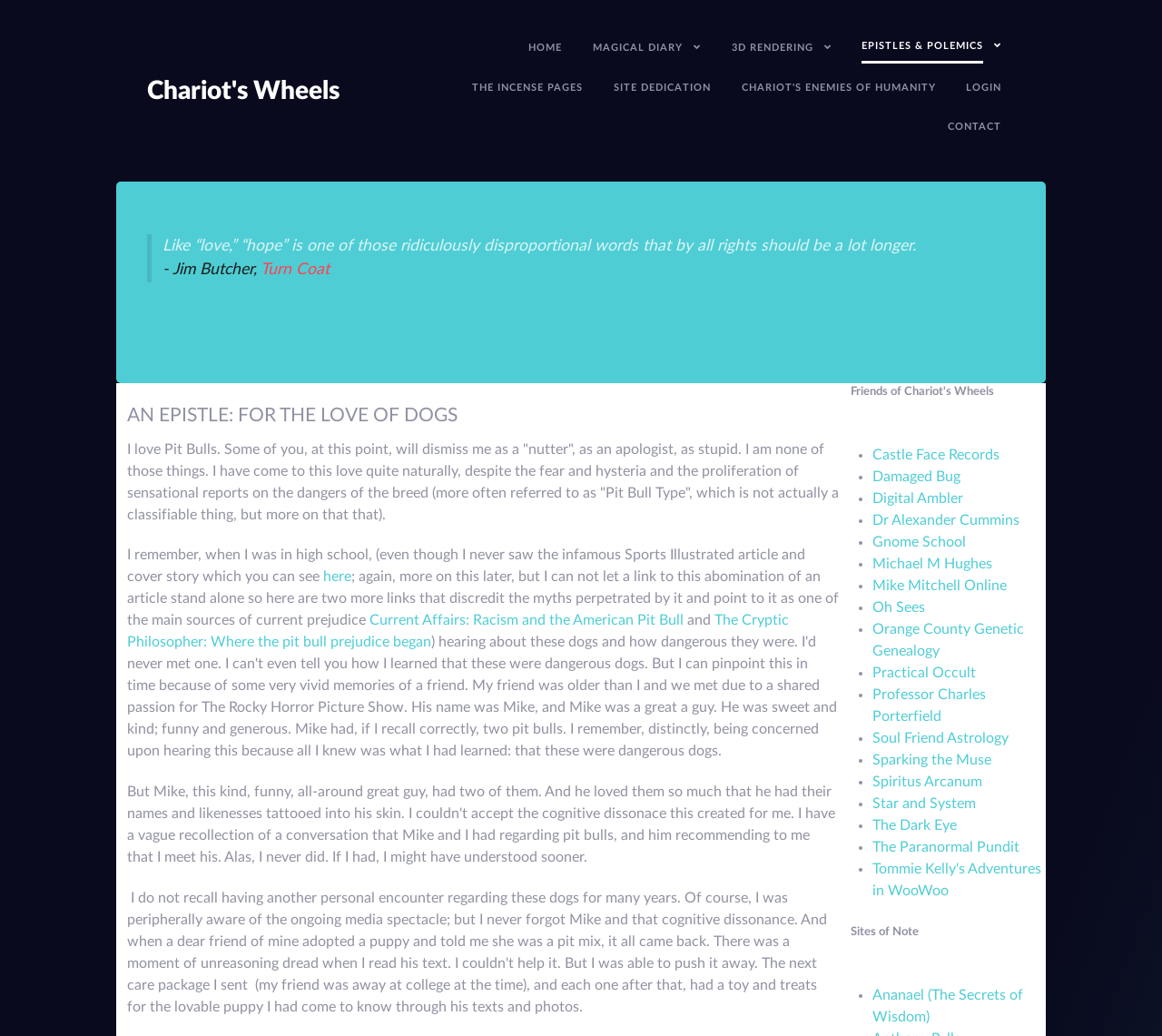Kindly respond to the following question with a single word or a brief phrase: 
What is the text of the blockquote?

Like “love,” “hope” is one of those ridiculously disproportional words that by all rights should be a lot longer.